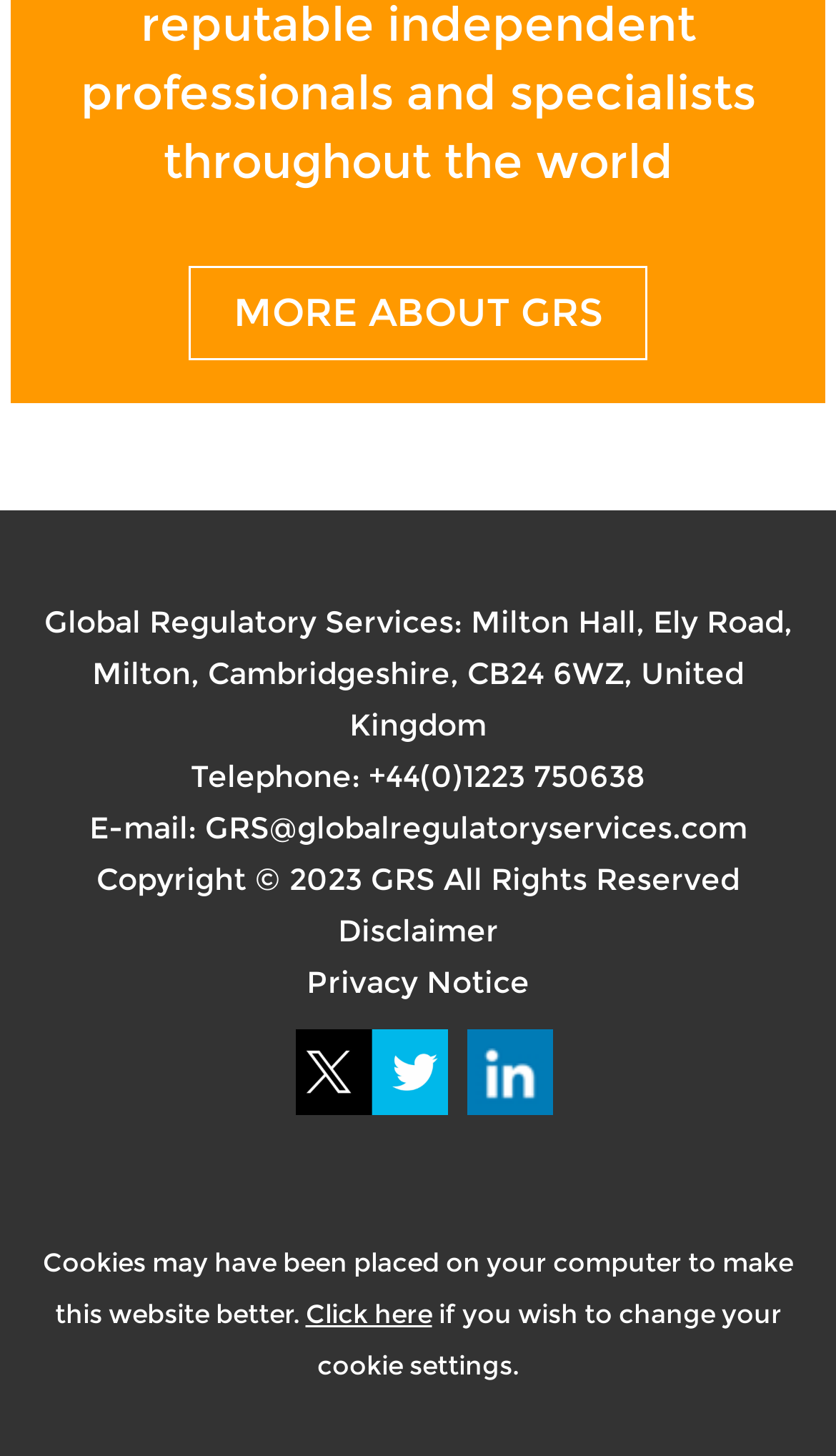Highlight the bounding box coordinates of the element that should be clicked to carry out the following instruction: "Go to Bookshelf". The coordinates must be given as four float numbers ranging from 0 to 1, i.e., [left, top, right, bottom].

None